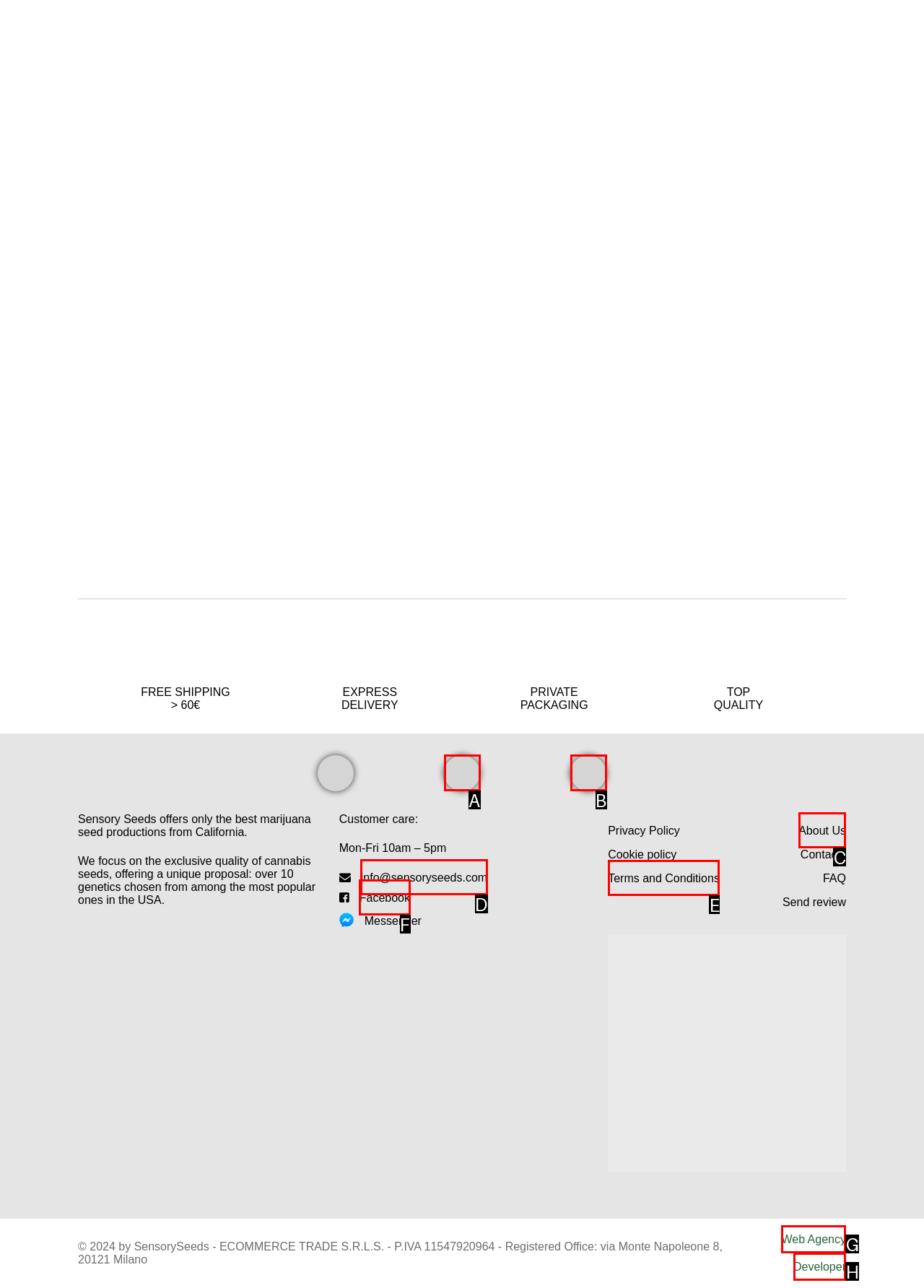Identify the letter of the UI element that fits the description: Terms and Conditions
Respond with the letter of the option directly.

E